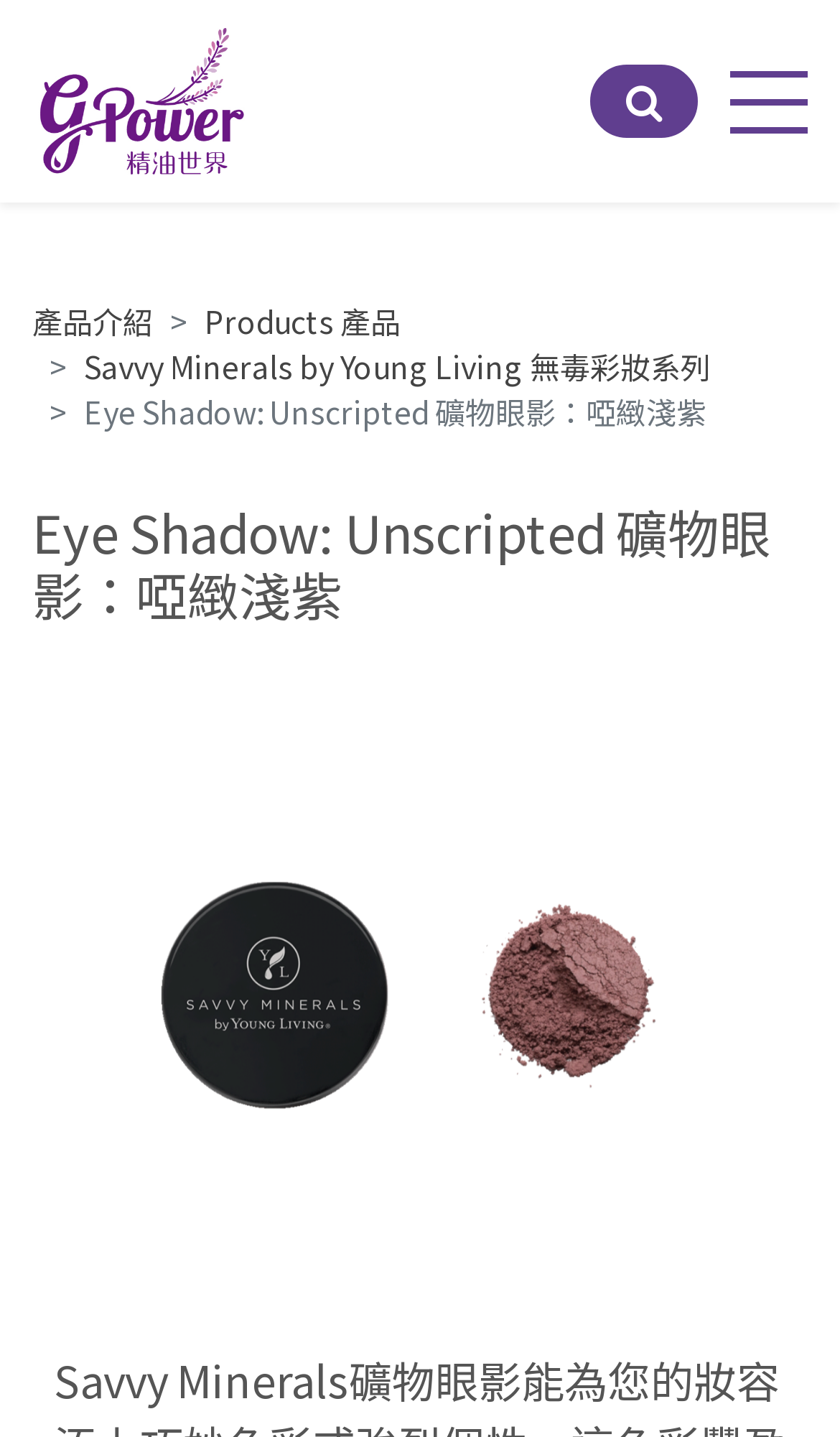Provide the bounding box coordinates for the UI element described in this sentence: "parent_node: Menu". The coordinates should be four float values between 0 and 1, i.e., [left, top, right, bottom].

[0.041, 0.012, 0.297, 0.129]